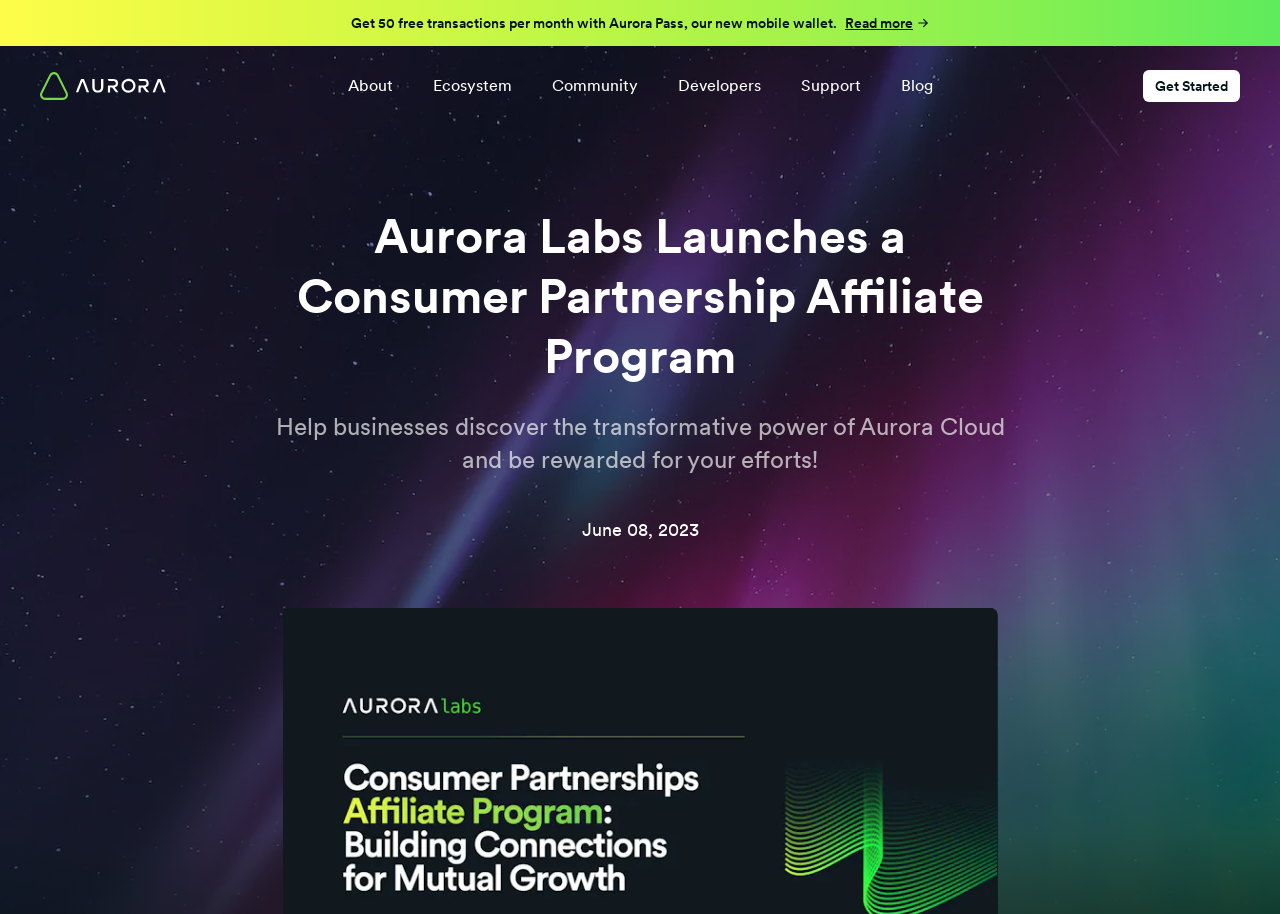What is the date of the blog post?
Answer the question with a detailed explanation, including all necessary information.

The date of the blog post can be found in the time element which is located below the heading 'Aurora Labs Launches a Consumer Partnership Affiliate Program'.